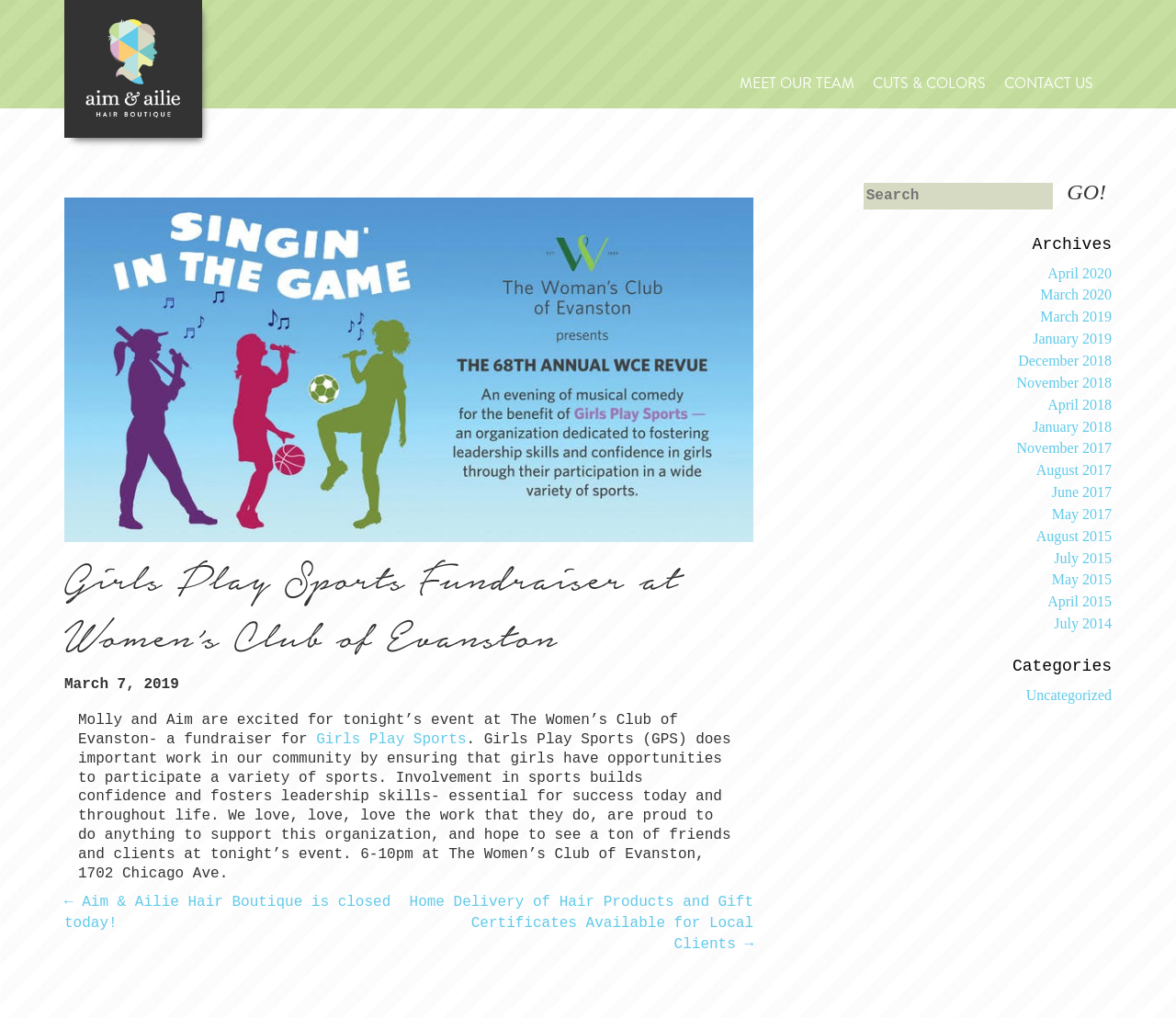Please identify the bounding box coordinates of the region to click in order to complete the given instruction: "Click on the 'Home Delivery of Hair Products and Gift Certificates Available for Local Clients →' link". The coordinates should be four float numbers between 0 and 1, i.e., [left, top, right, bottom].

[0.348, 0.878, 0.641, 0.936]